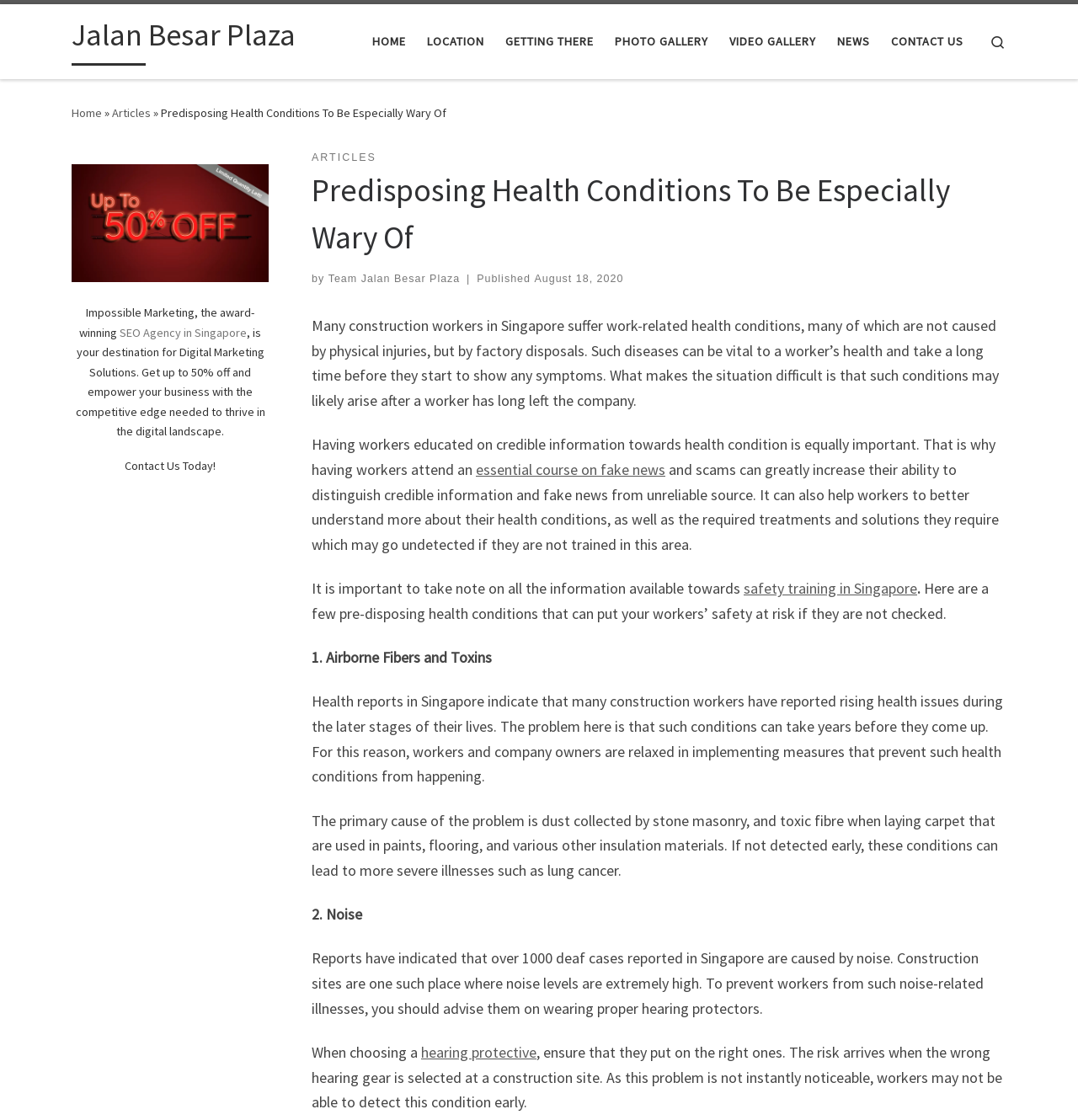What is the name of the plaza?
With the help of the image, please provide a detailed response to the question.

The name of the plaza can be found in the heading element at the top of the webpage, which is 'Jalan Besar Plaza'.